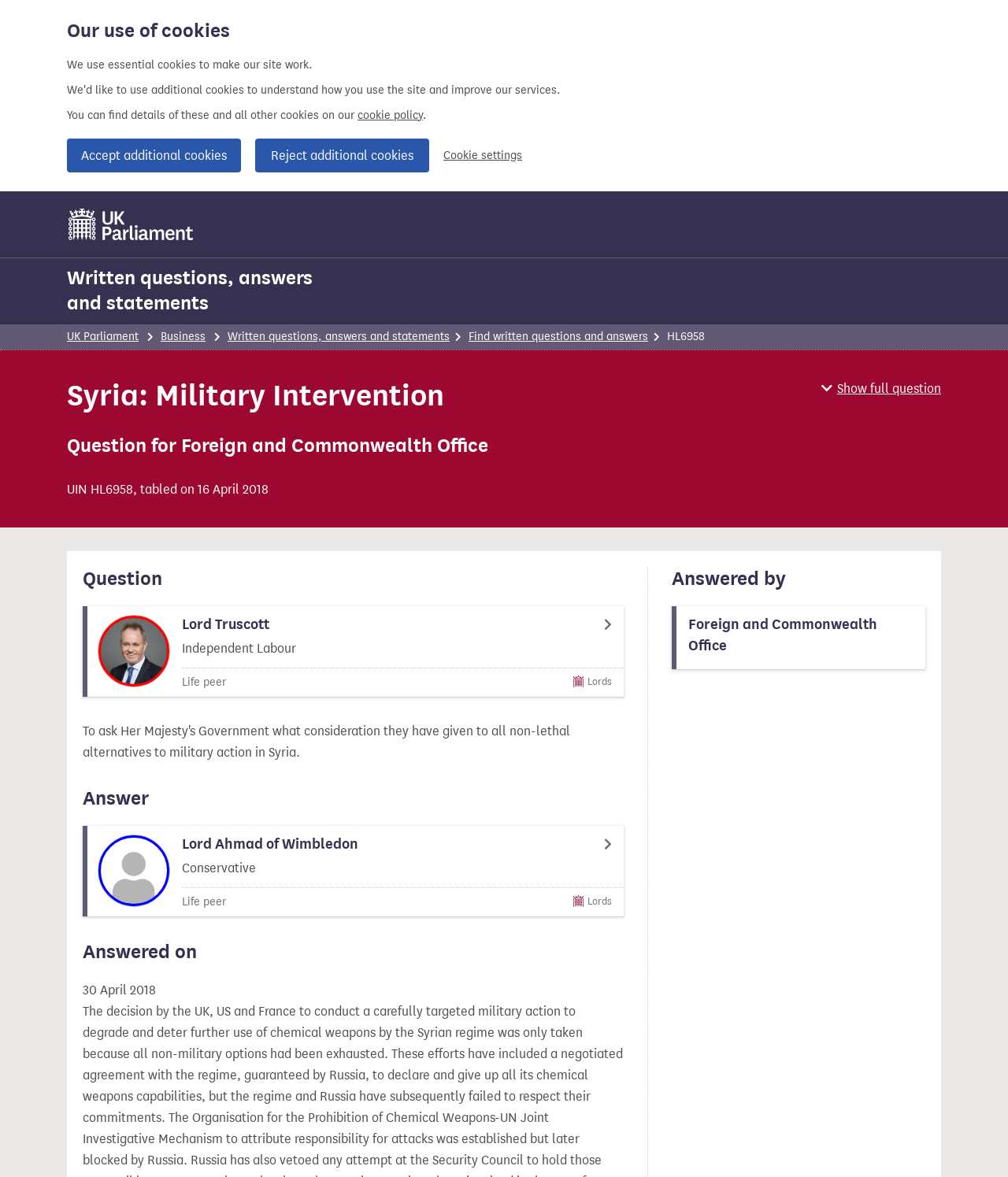Use a single word or phrase to answer this question: 
What is the department that answered the written question HL6958?

Foreign and Commonwealth Office